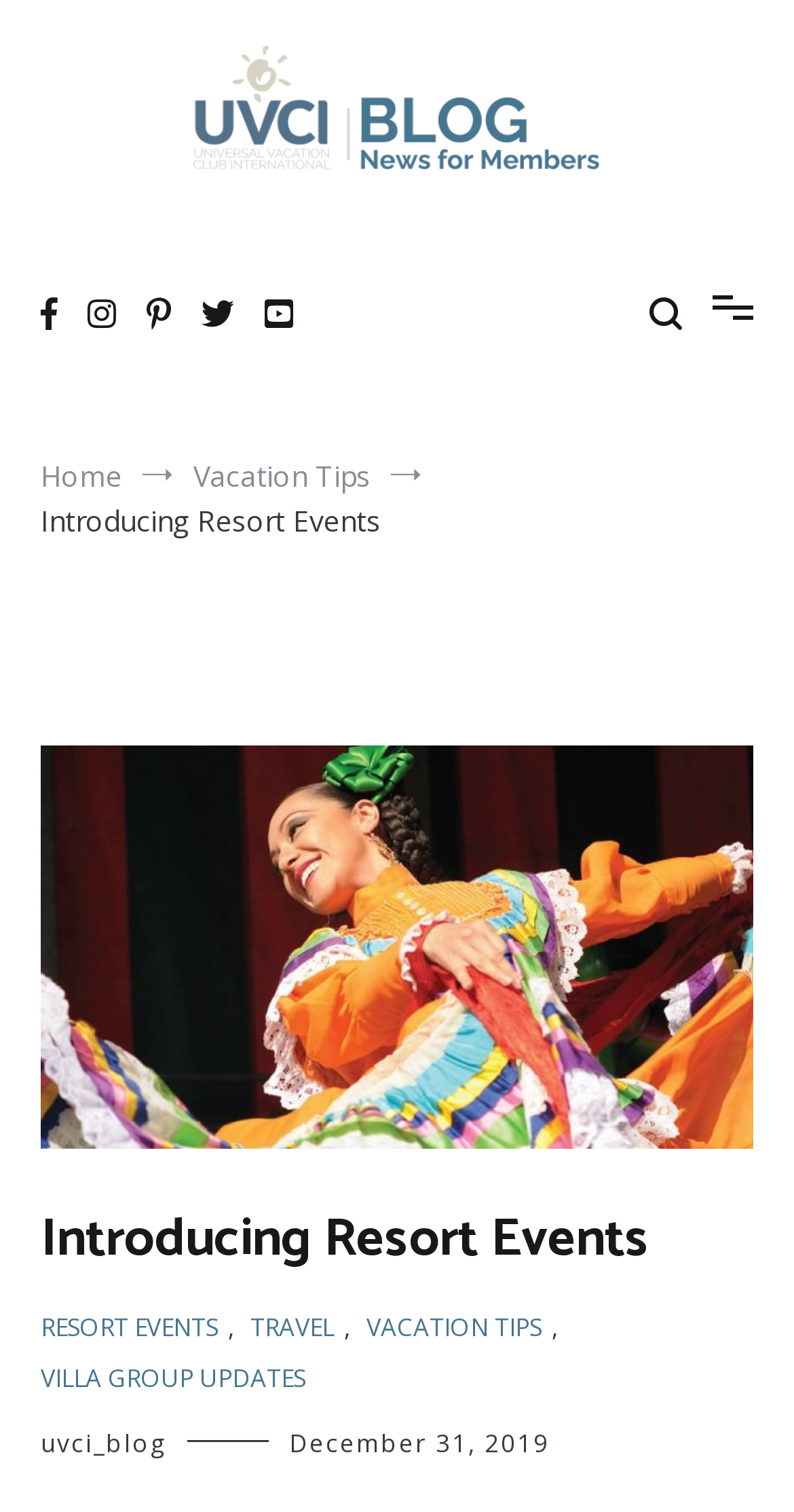Determine the bounding box for the UI element described here: "Prototyping".

None